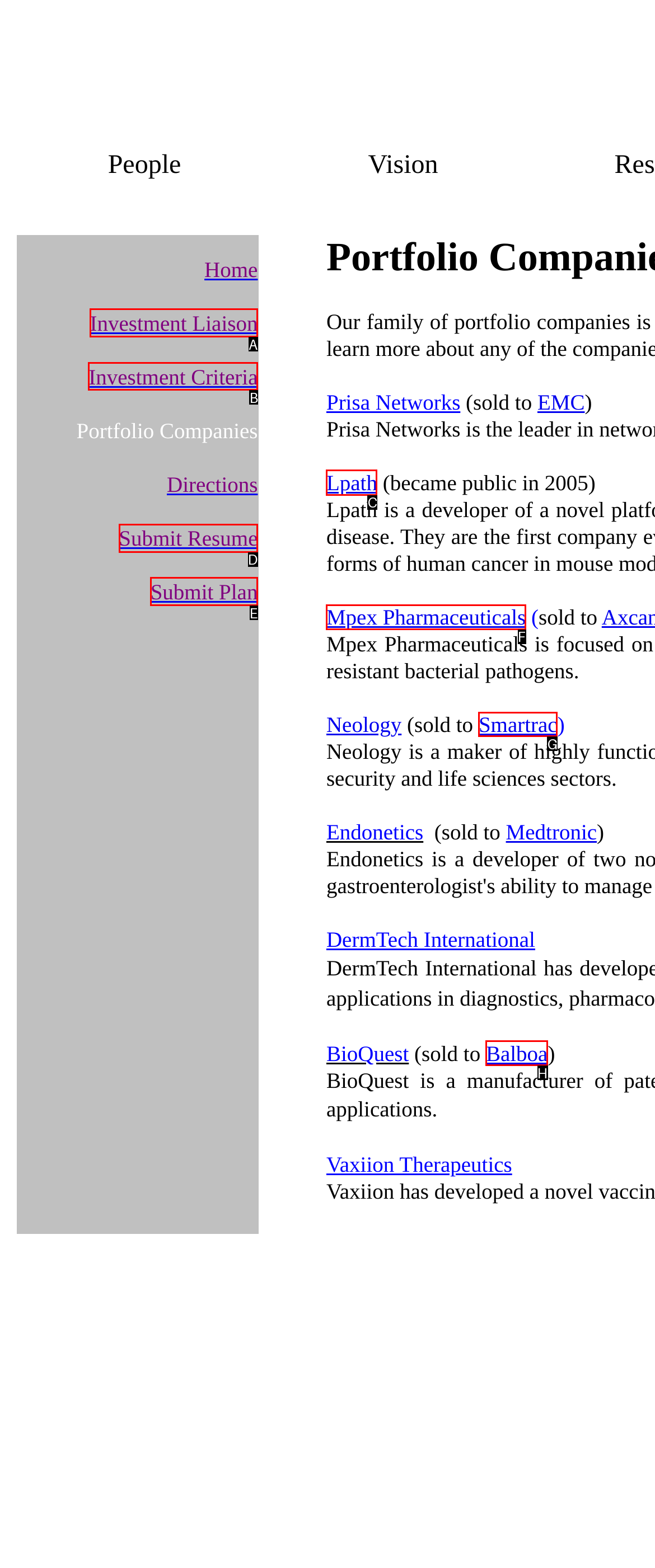To achieve the task: View Investment Criteria, which HTML element do you need to click?
Respond with the letter of the correct option from the given choices.

B